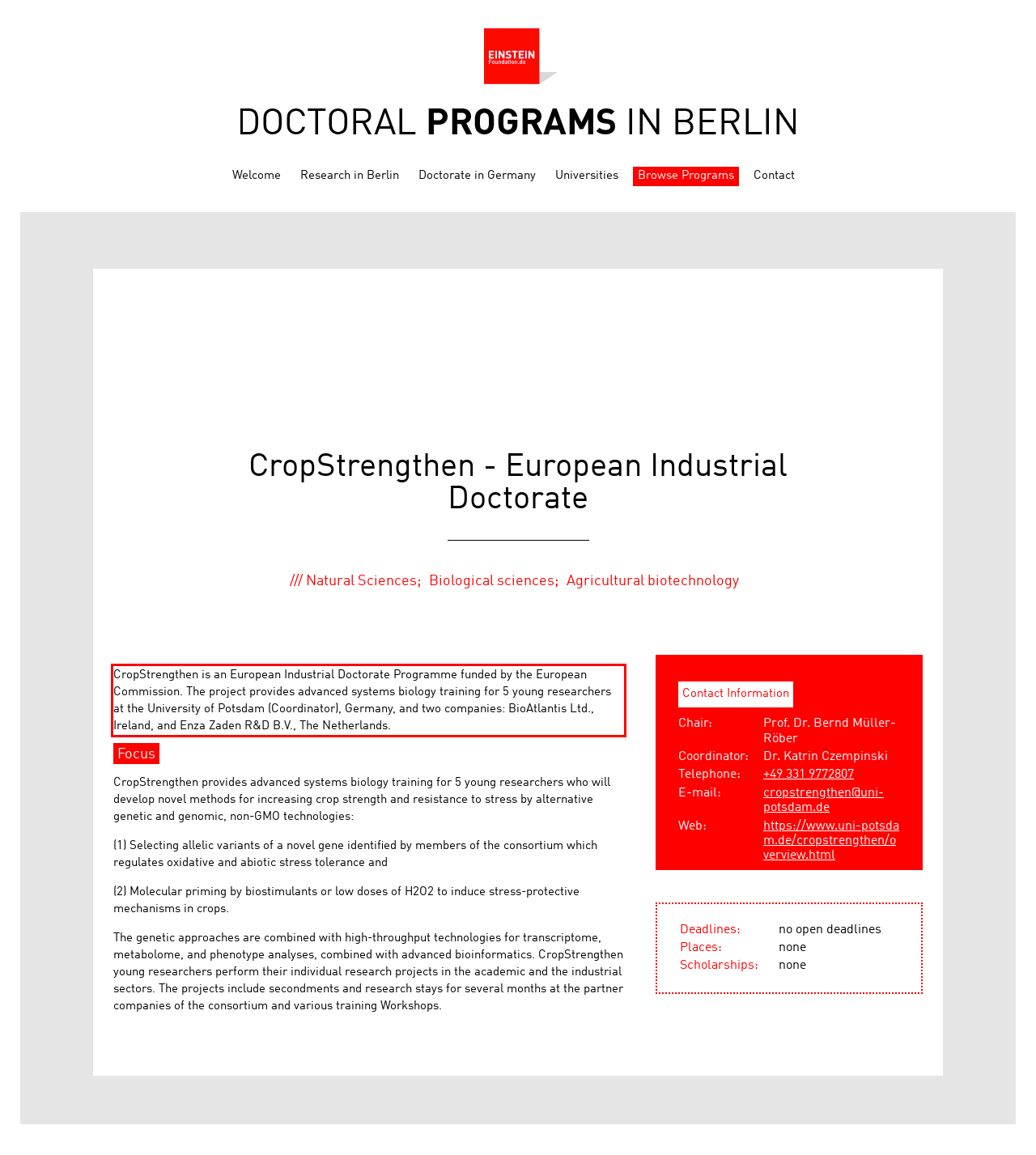Review the webpage screenshot provided, and perform OCR to extract the text from the red bounding box.

CropStrengthen is an European Industrial Doctorate Programme funded by the European Commission. The project provides advanced systems biology training for 5 young researchers at the University of Potsdam (Coordinator), Germany, and two companies: BioAtlantis Ltd., Ireland, and Enza Zaden R&D B.V., The Netherlands.